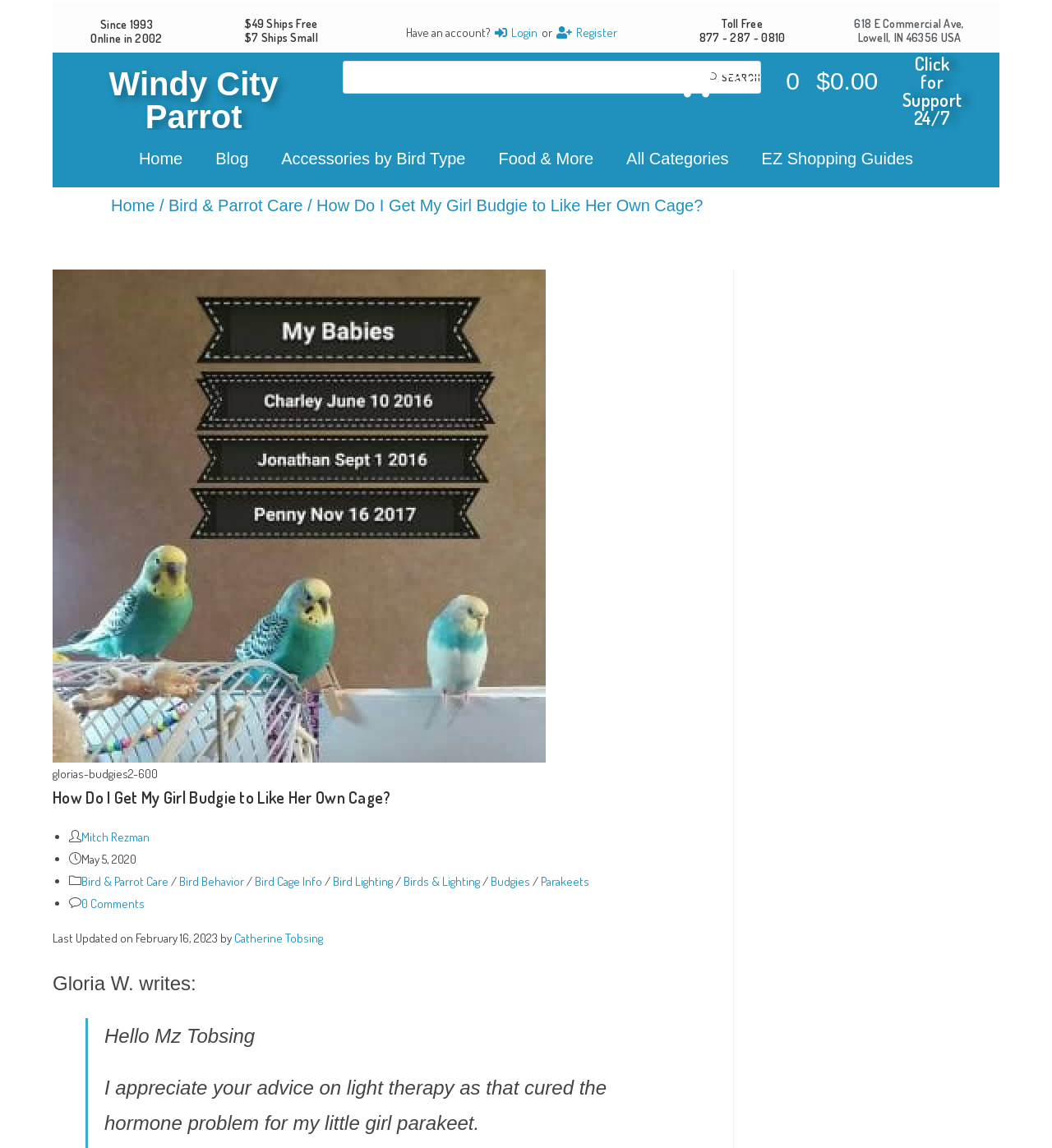Please provide a short answer using a single word or phrase for the question:
What is the category of the article 'How Do I Get My Girl Budgie to Like Her Own Cage?'?

Bird Behavior